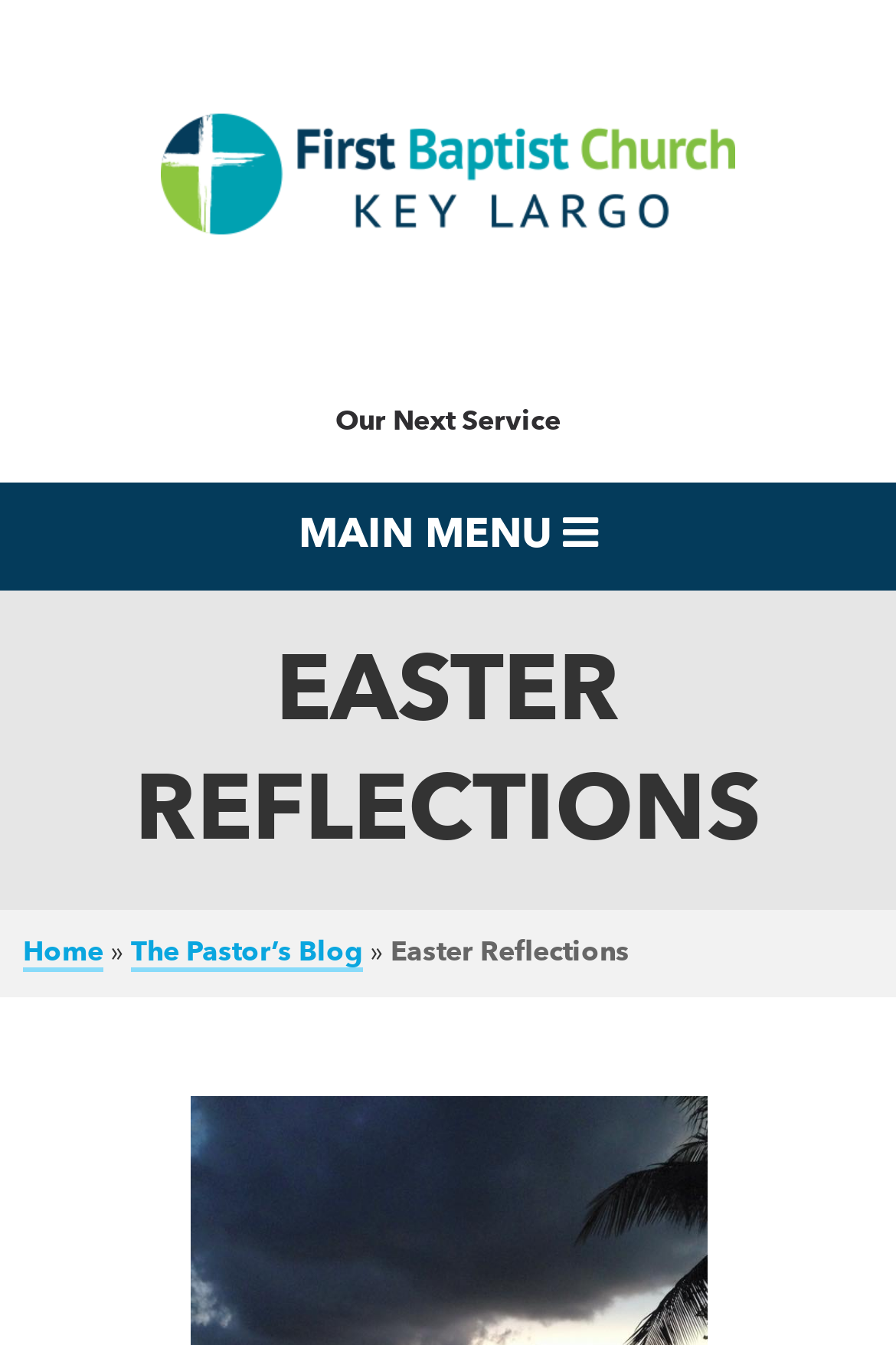Answer the question below in one word or phrase:
What is the location of the service?

Pennekamp Park